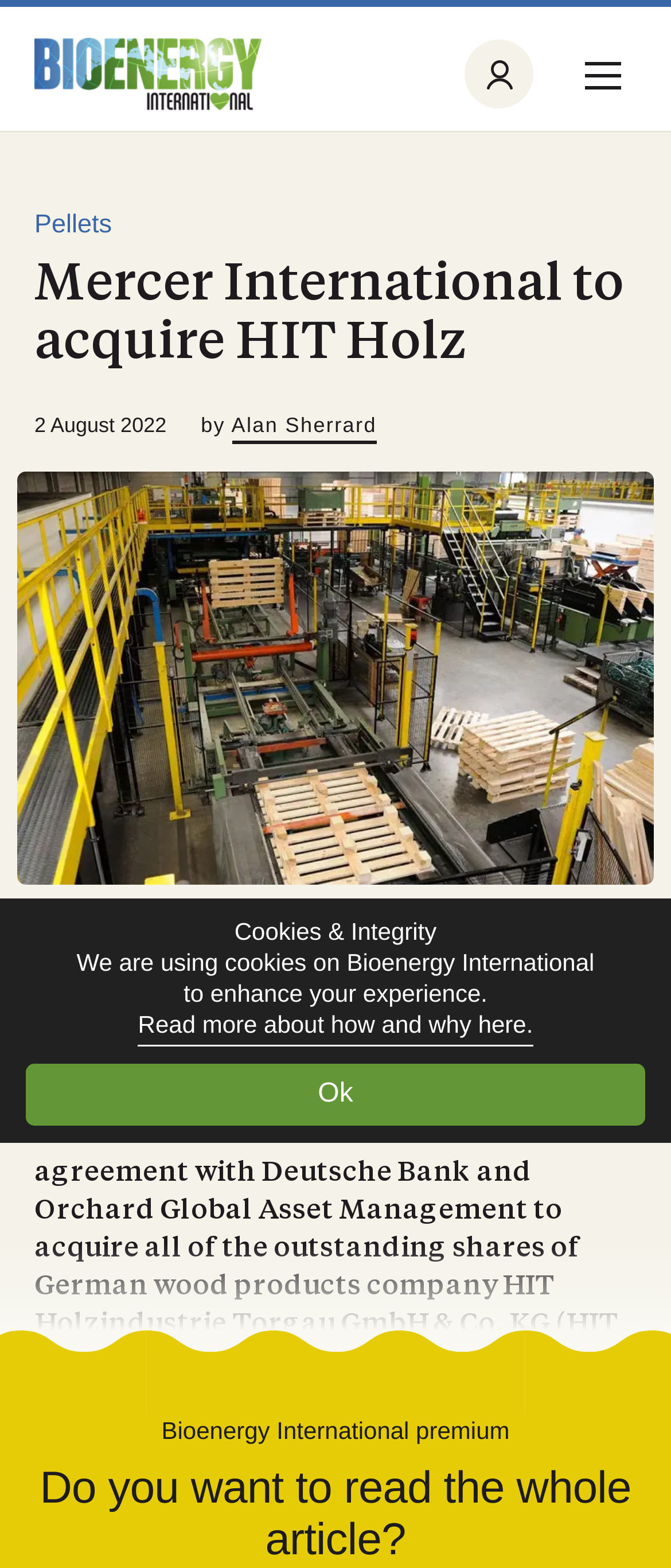Describe all the key features of the webpage in detail.

The webpage is about Mercer International Inc.'s acquisition of HIT Holzindustrie Torgau GmbH & Co. KG. At the top left, there is a link to "Bioenergy International" accompanied by an image with the same name. To the right of this link, there is another link with no text. Below these links, there is a heading that reads "Mercer International to acquire HIT Holz" followed by the date "2 August 2022" and the author "Alan Sherrard". 

Below the heading, there is a large image related to the acquisition. The main content of the webpage is a paragraph of text that summarizes the acquisition agreement, followed by a longer article that provides more details about the deal. The article is divided into two sections, with the first section describing the acquisition and the second section providing more information about the agreement.

At the bottom of the page, there is a section related to cookies and integrity, which includes a brief description of how cookies are used on the website and a link to read more about it. There is also a button labeled "Ok" to acknowledge the use of cookies. Finally, at the very bottom of the page, there is a heading that asks "Do you want to read the whole article?" and a link to "Bioenergy International premium" on the right side.